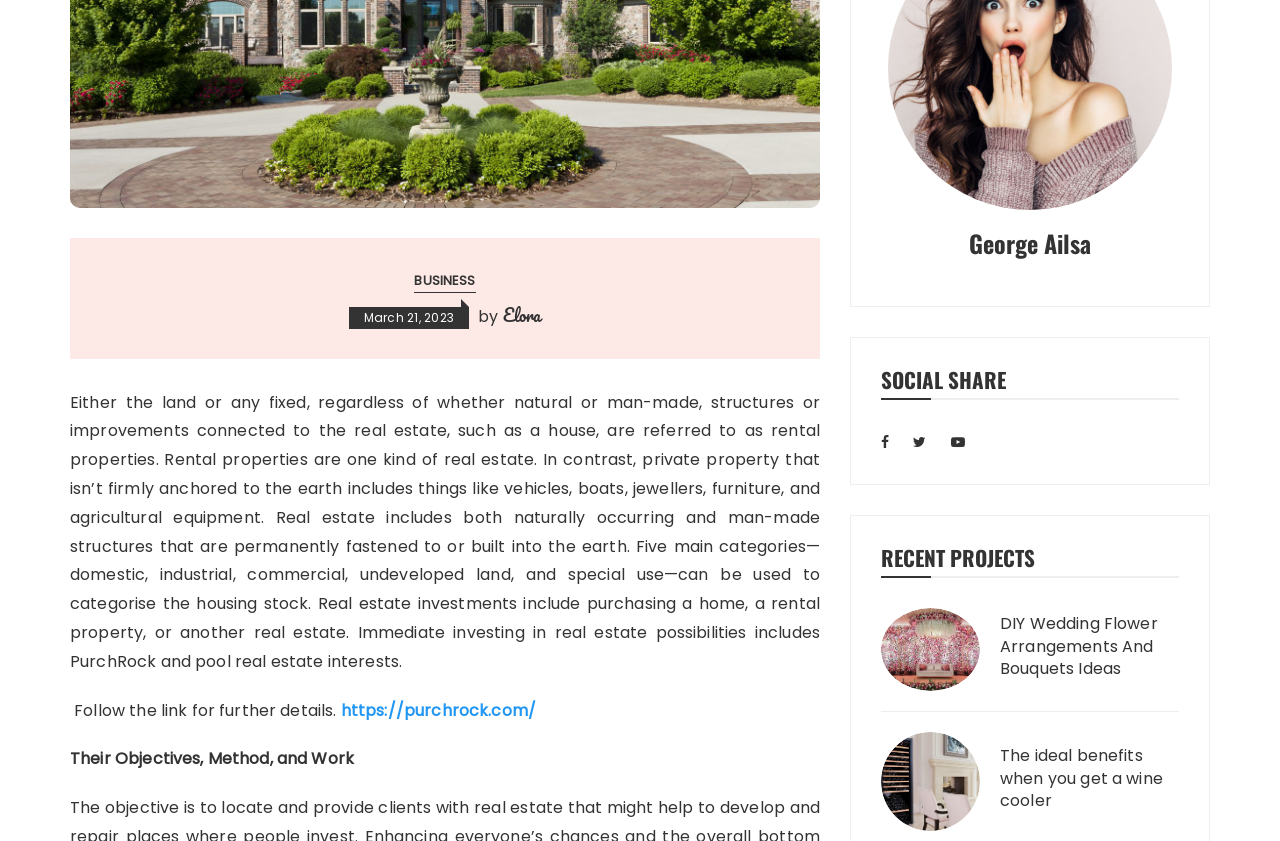Please determine the bounding box of the UI element that matches this description: Elora. The coordinates should be given as (top-left x, top-left y, bottom-right x, bottom-right y), with all values between 0 and 1.

[0.393, 0.36, 0.423, 0.388]